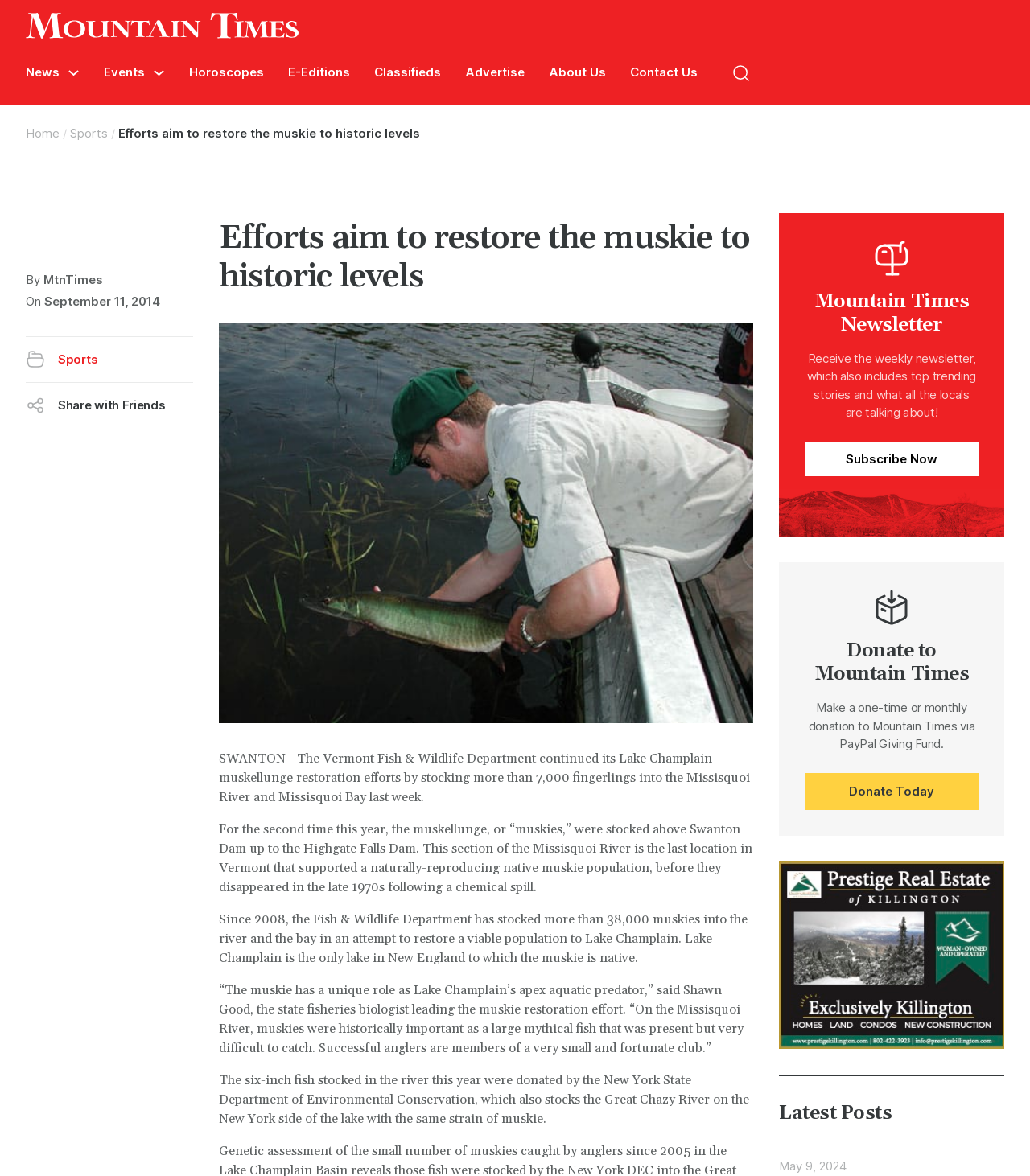What is the main topic of this article?
Look at the image and answer with only one word or phrase.

Muskellunge restoration